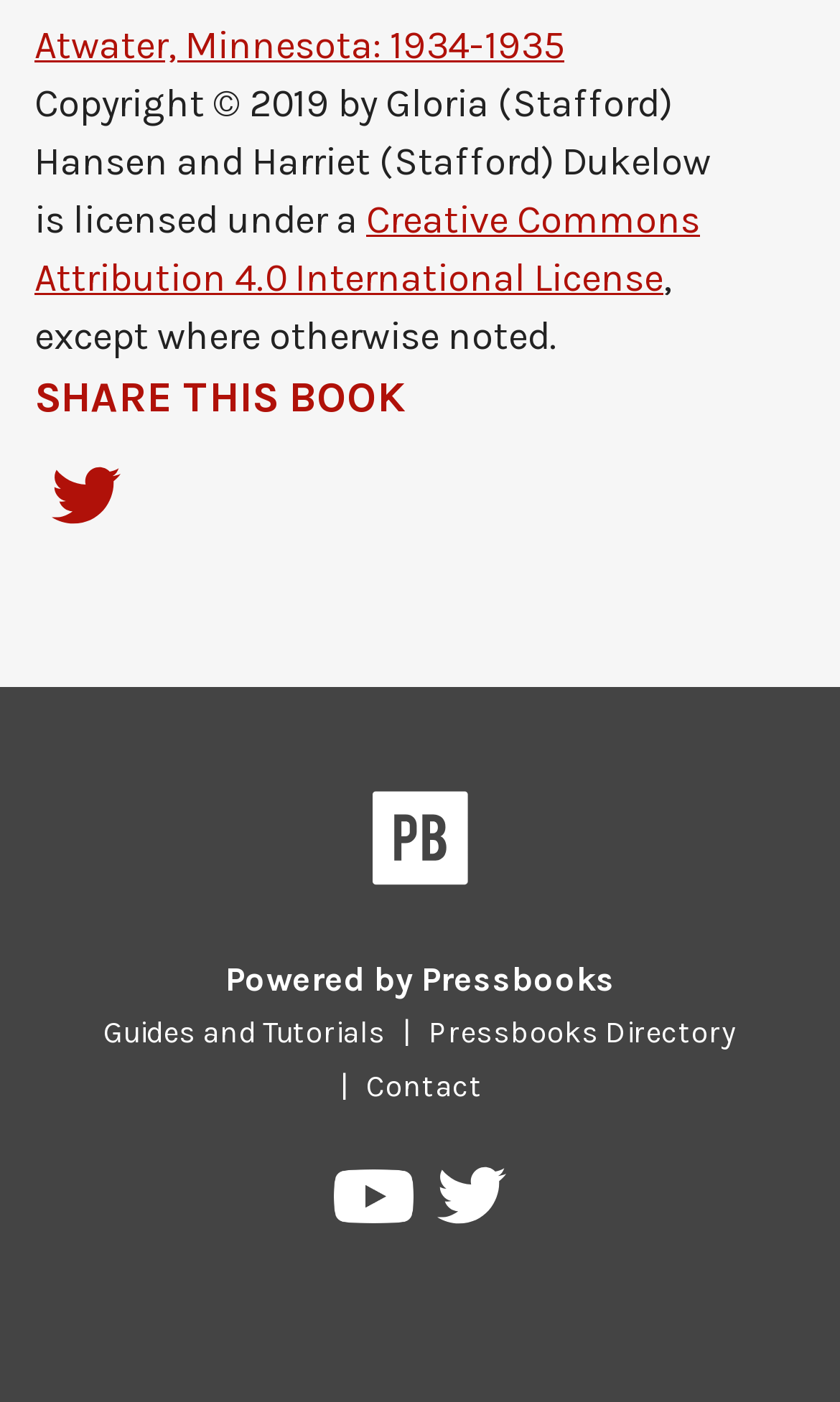Can you identify the bounding box coordinates of the clickable region needed to carry out this instruction: 'Go to Pressbooks on YouTube'? The coordinates should be four float numbers within the range of 0 to 1, stated as [left, top, right, bottom].

[0.398, 0.834, 0.499, 0.888]